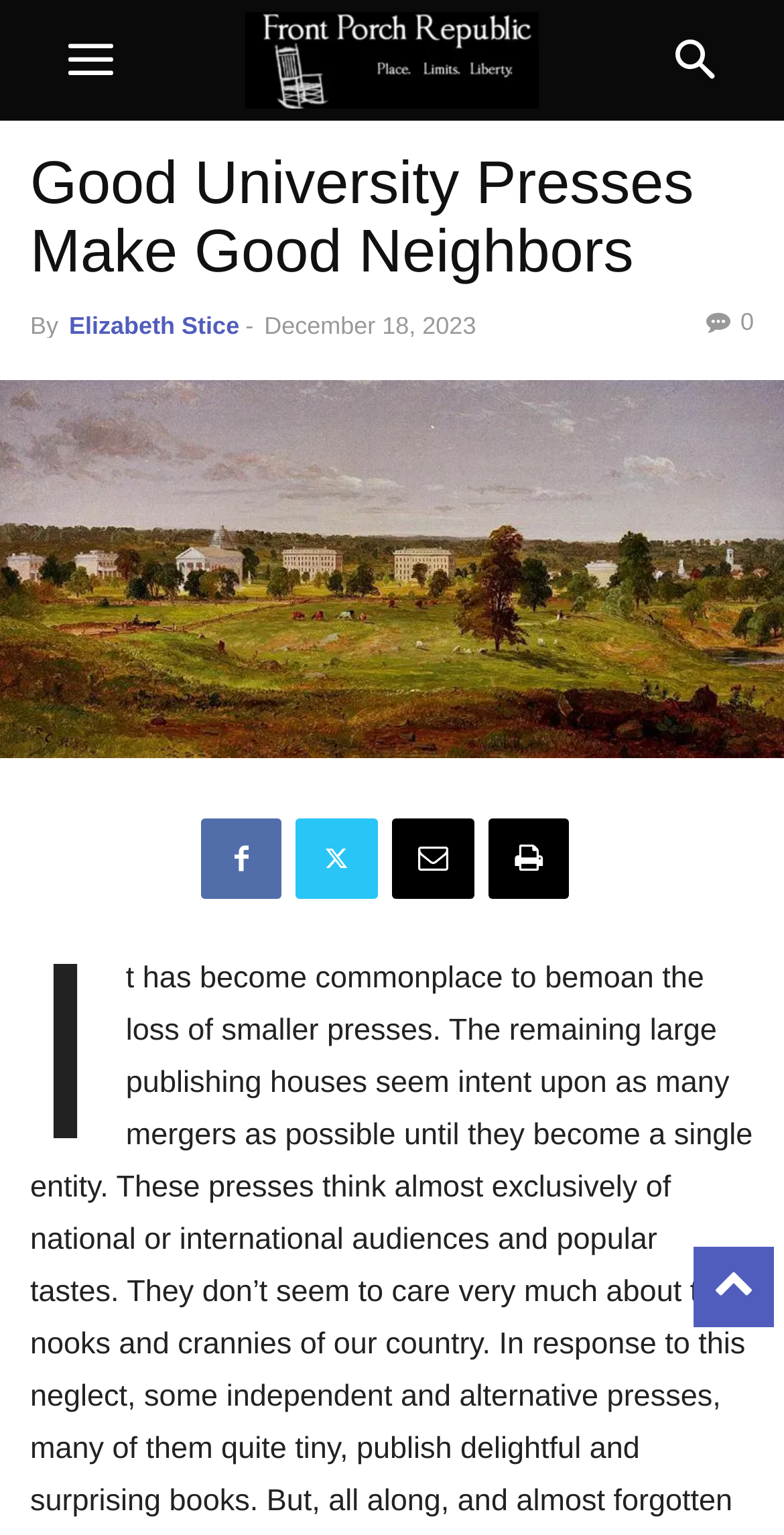What is the logo of the website?
Use the information from the screenshot to give a comprehensive response to the question.

The logo of the website is an image located at the top of the page, with a bounding box coordinate of [0.314, 0.008, 0.686, 0.071]. It is an image element with the description 'Front Porch Republic'.